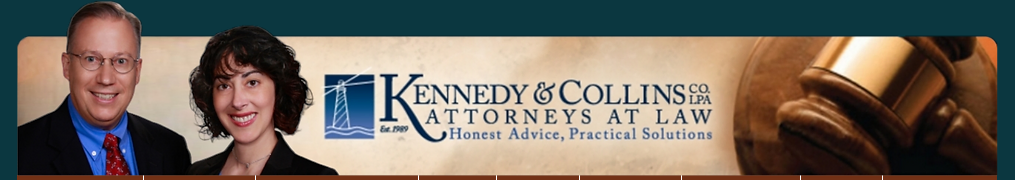What is the tagline of the law firm?
Using the image, answer in one word or phrase.

Attorneys at Law